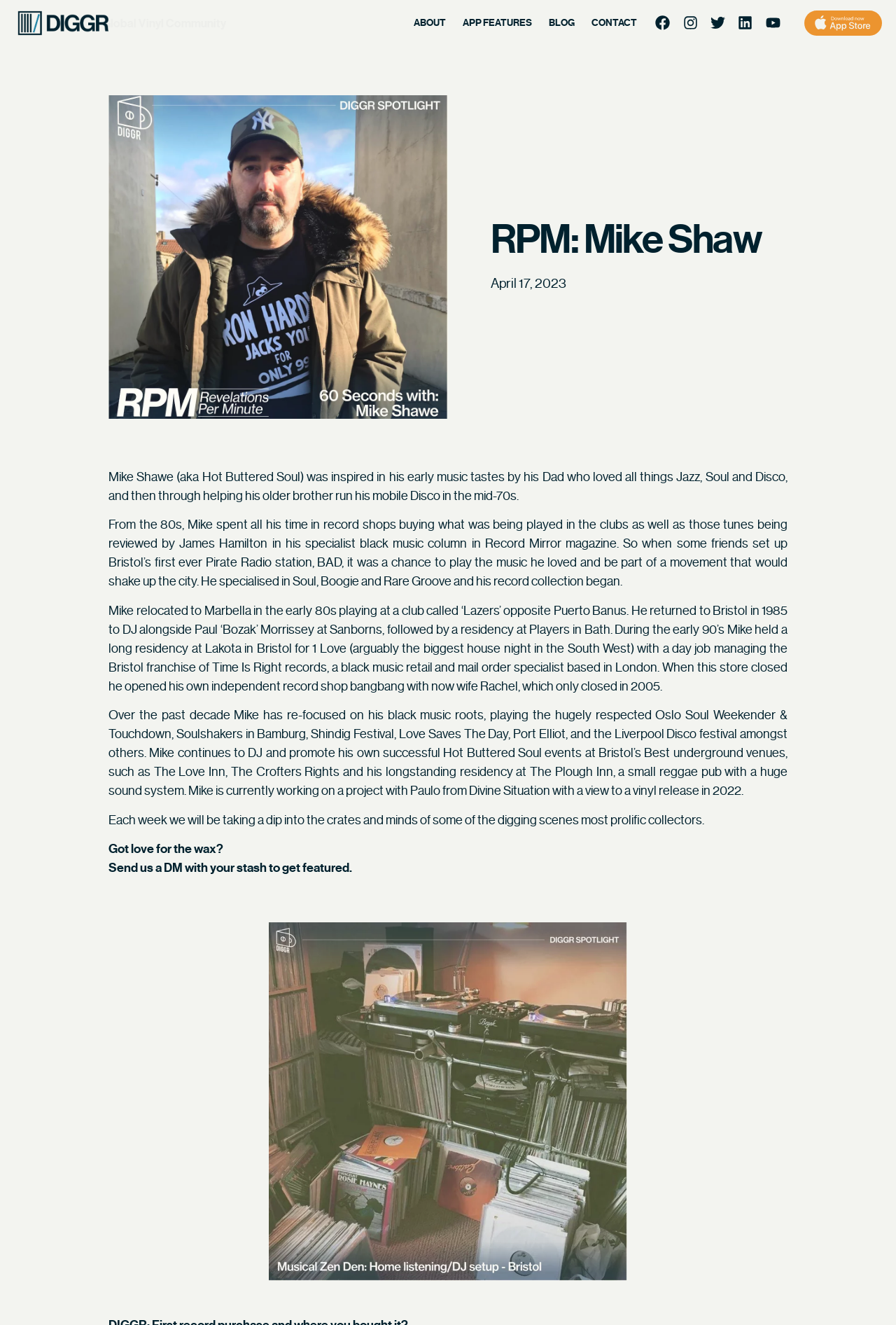Please specify the bounding box coordinates of the clickable region to carry out the following instruction: "Click on ABOUT link". The coordinates should be four float numbers between 0 and 1, in the format [left, top, right, bottom].

[0.452, 0.005, 0.507, 0.03]